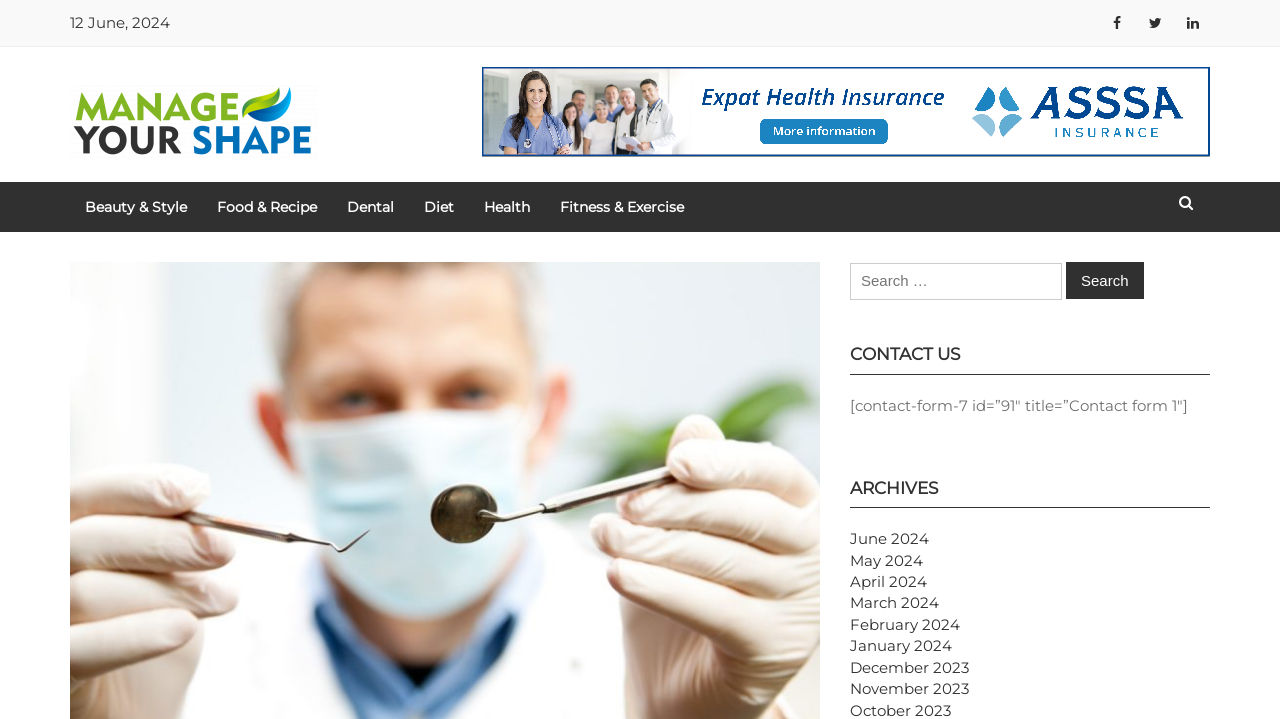What is the date of the current article?
Give a one-word or short-phrase answer derived from the screenshot.

12 June, 2024